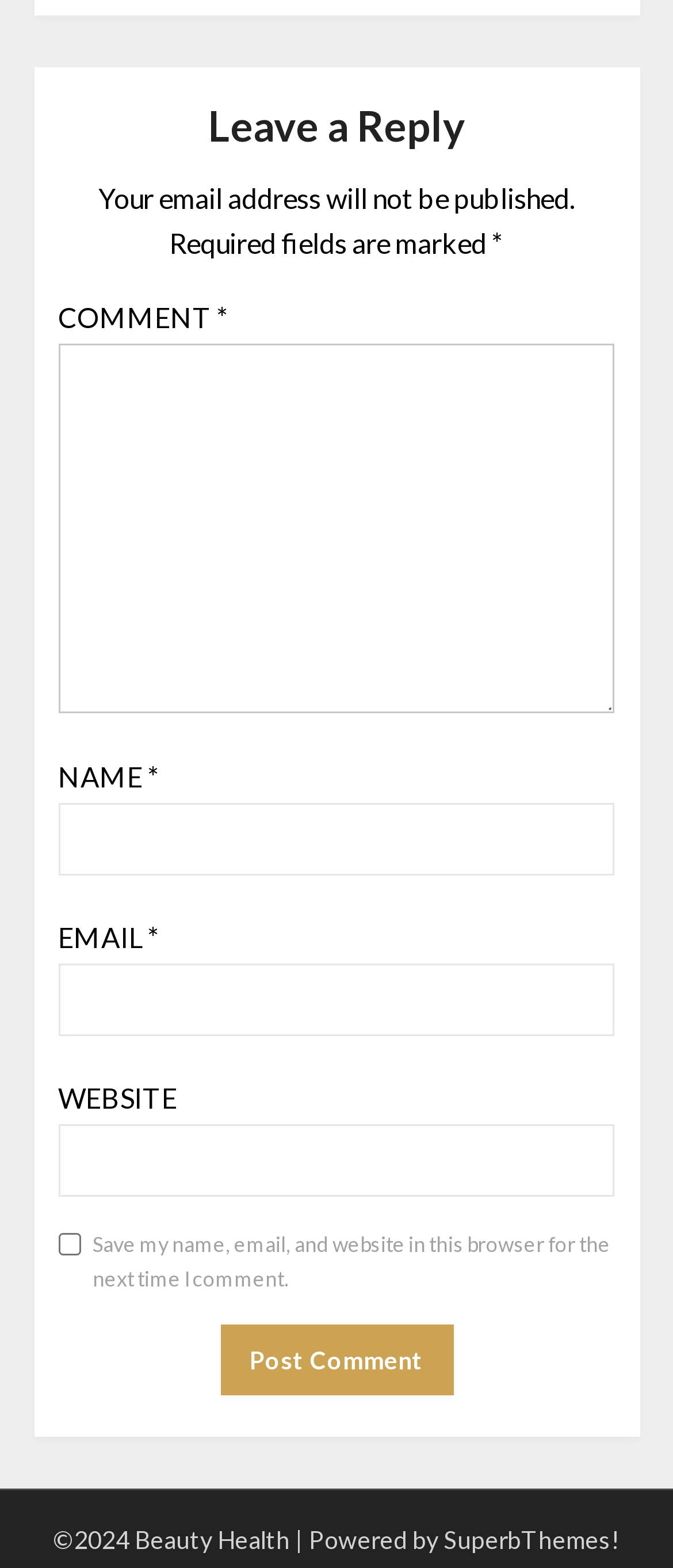Utilize the details in the image to give a detailed response to the question: What is the purpose of the checkbox?

The checkbox is located below the comment form and is labeled 'Save my name, email, and website in this browser for the next time I comment.' This suggests that its purpose is to save the commenter's information for future comments.